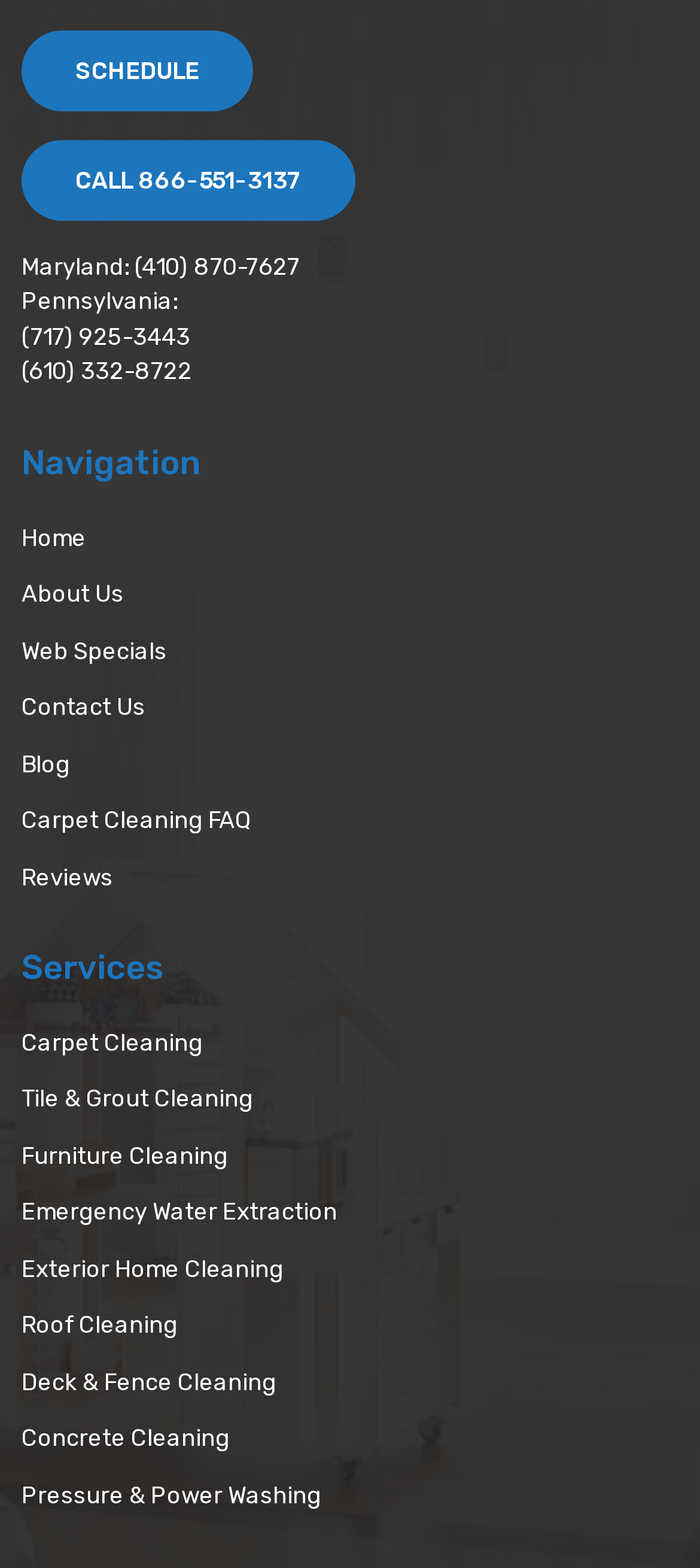Identify the bounding box coordinates of the region that should be clicked to execute the following instruction: "Click on the SCHEDULE link".

[0.031, 0.019, 0.362, 0.071]